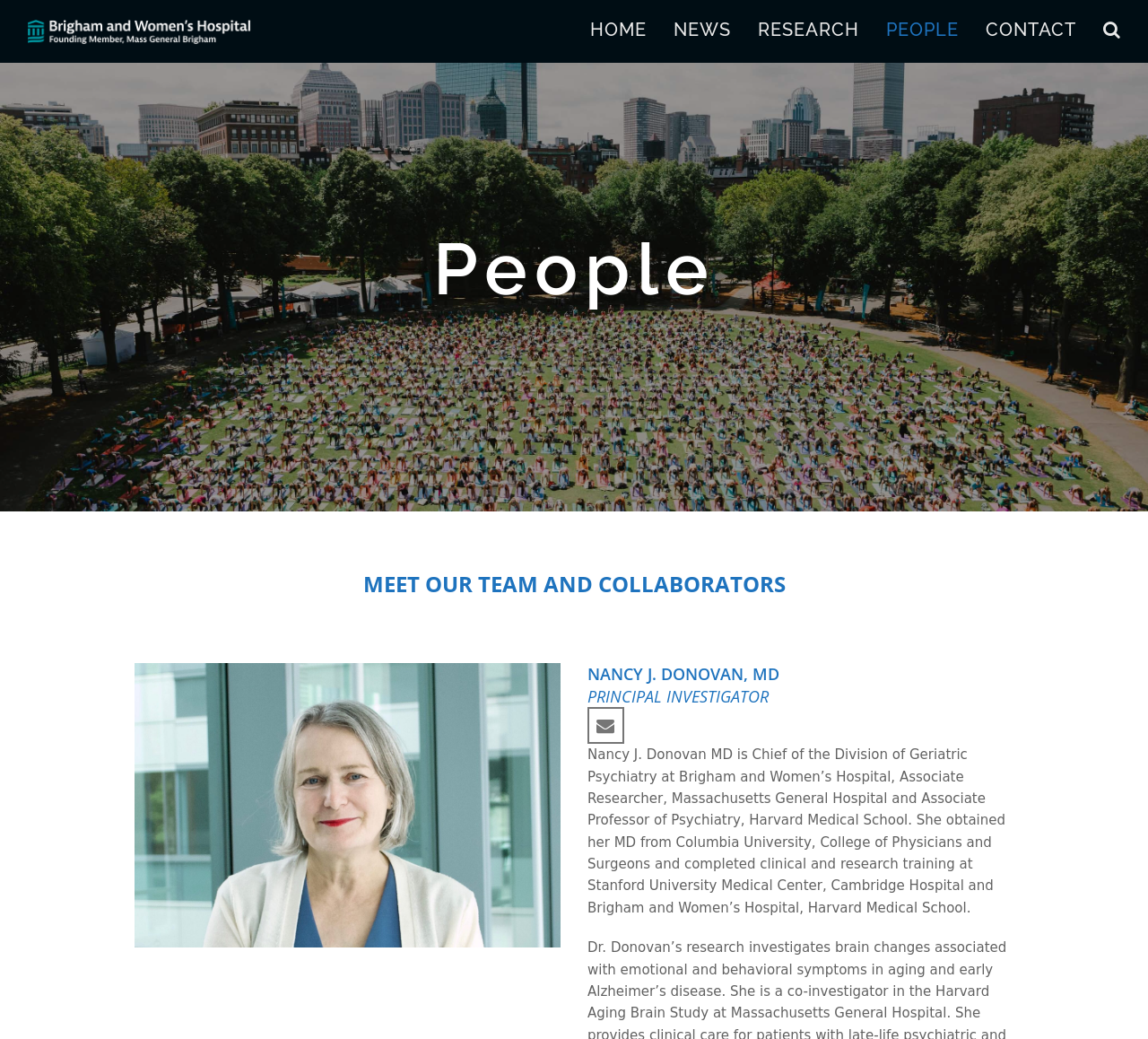Please provide a one-word or short phrase answer to the question:
What is the affiliation of Nancy J. Donovan?

Harvard Medical School